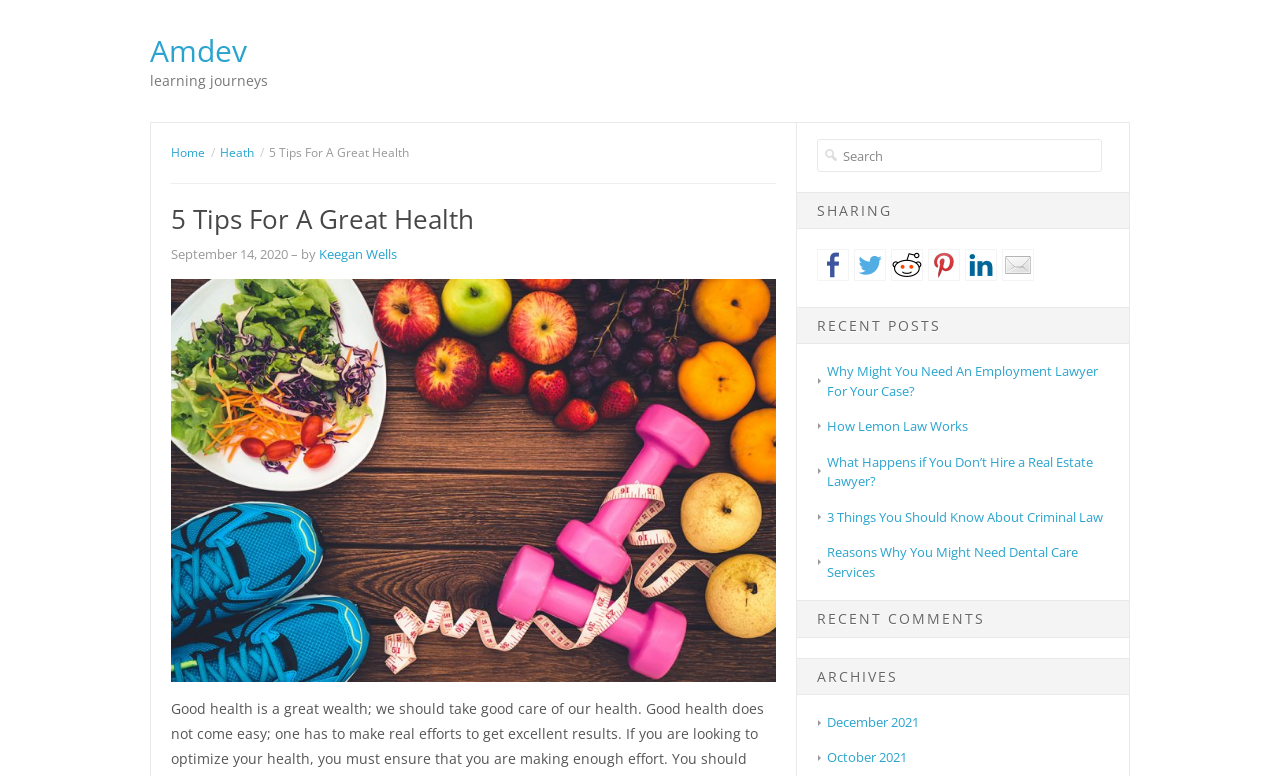Find the bounding box of the UI element described as: "Learn more about troubleshooting WordPress.". The bounding box coordinates should be given as four float values between 0 and 1, i.e., [left, top, right, bottom].

None